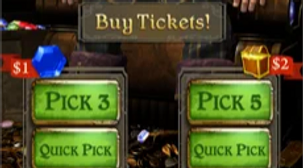Use the details in the image to answer the question thoroughly: 
What is above the 'Pick 3' button?

A colorful gem icon appears above the 'Pick 3' button, hinting at valuable rewards and adding to the enticing atmosphere of the game scenario.